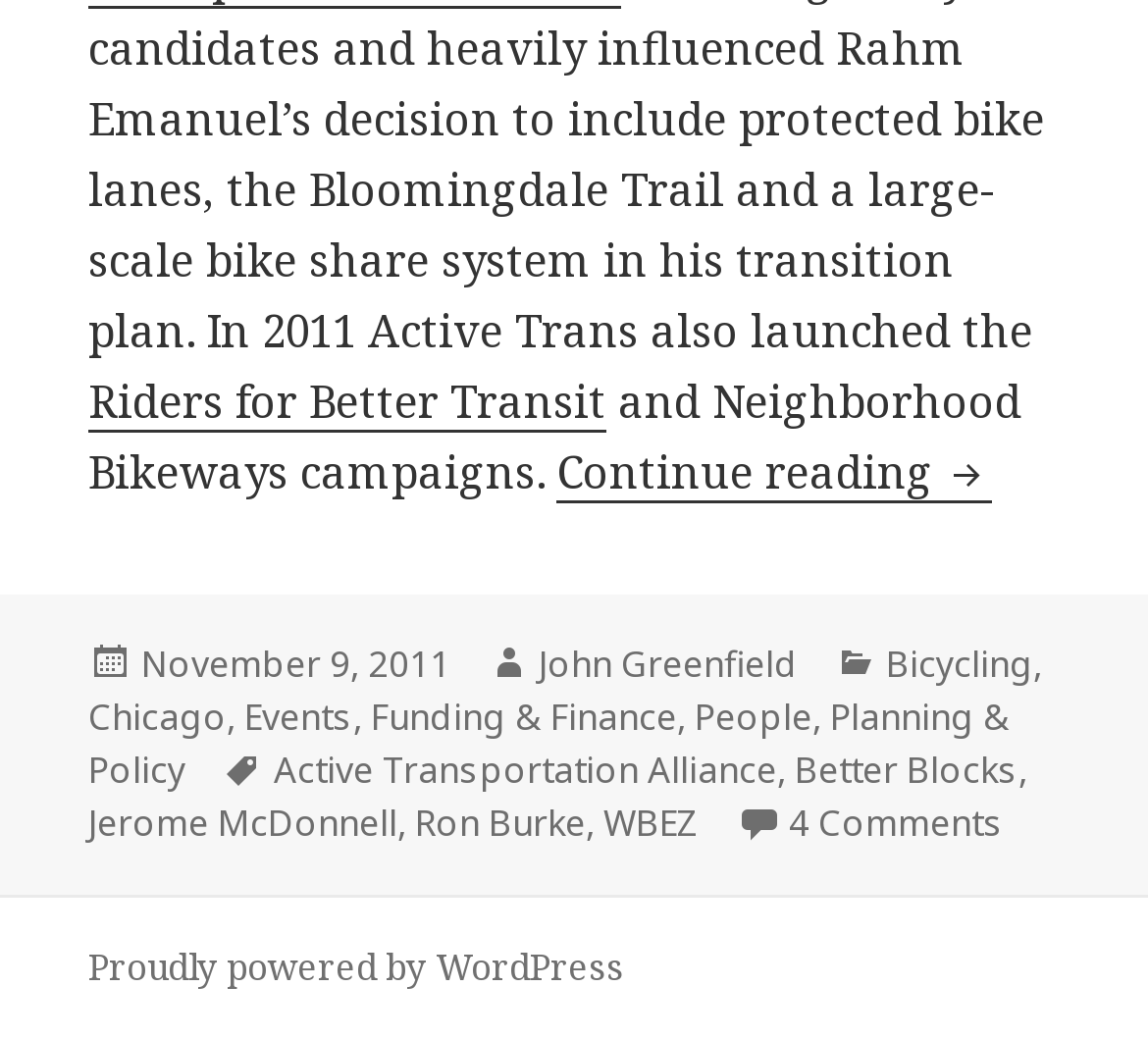Please determine the bounding box coordinates for the UI element described here. Use the format (top-left x, top-left y, bottom-right x, bottom-right y) with values bounded between 0 and 1: November 9, 2011November 10, 2011

[0.123, 0.614, 0.392, 0.665]